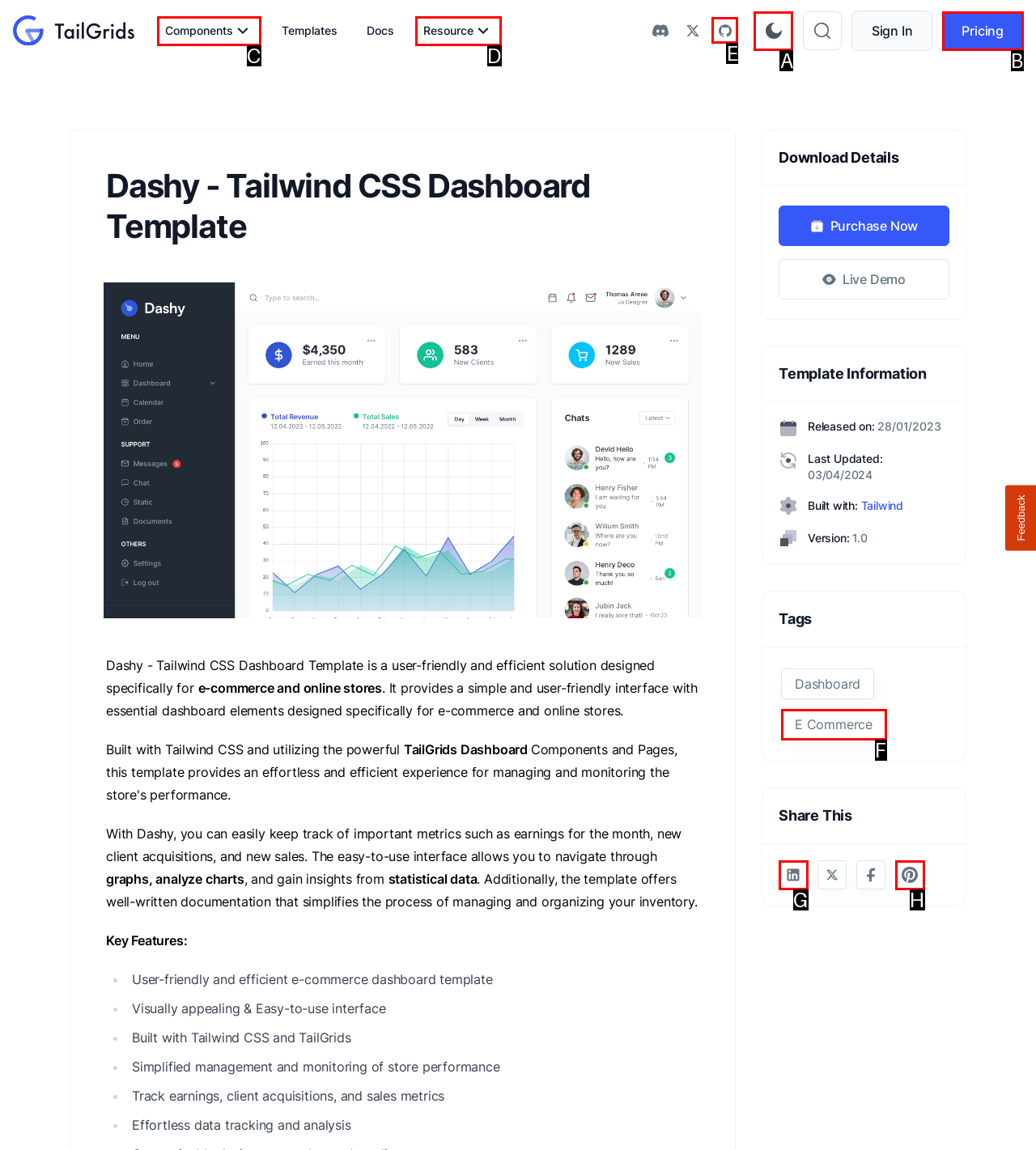Select the HTML element that matches the description: aria-label="github" name="github"
Respond with the letter of the correct choice from the given options directly.

E